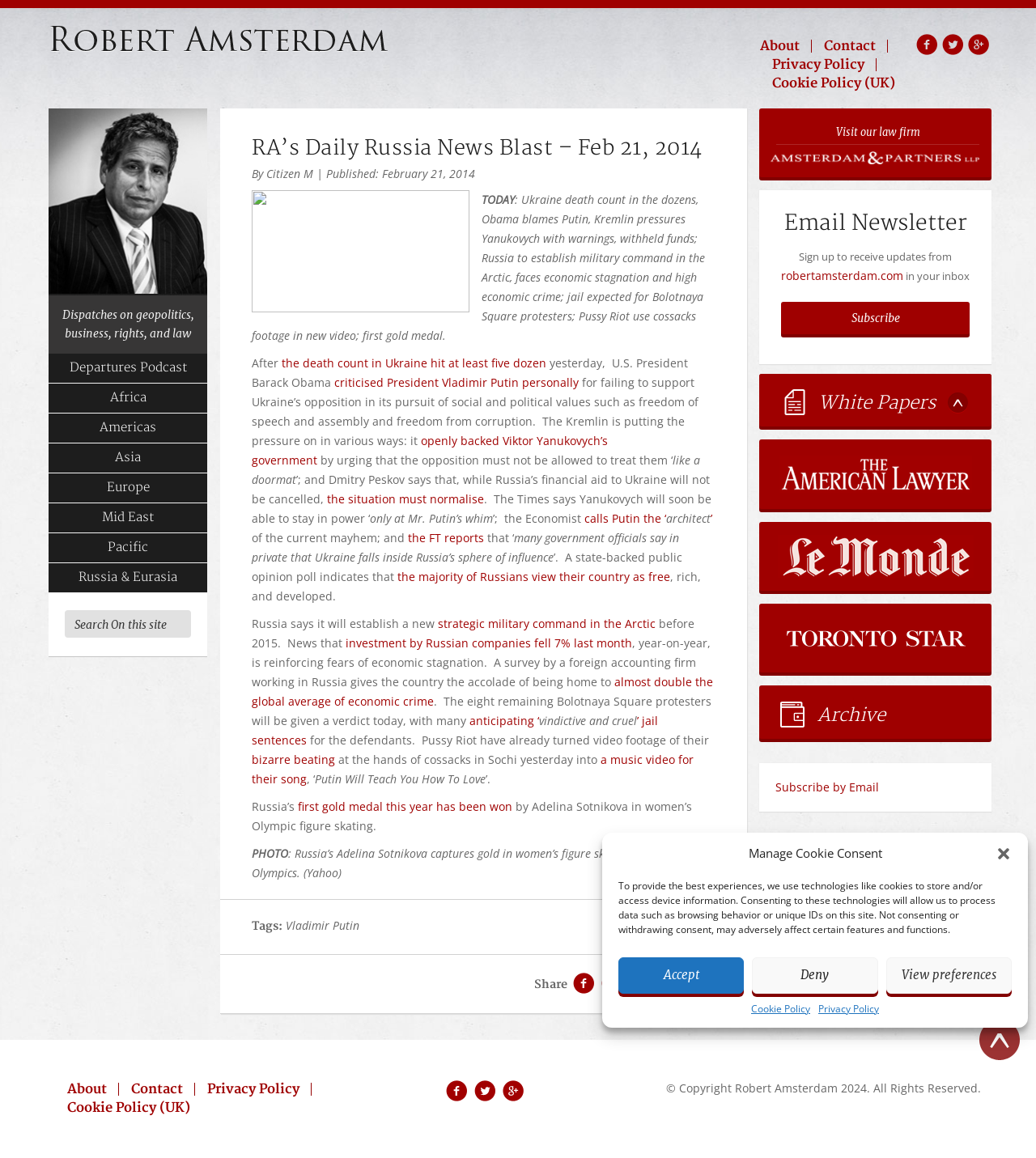Convey a detailed summary of the webpage, mentioning all key elements.

This webpage is a news article titled "RA's Daily Russia News Blast - Feb 21, 2014" by Robert Amsterdam. At the top of the page, there is a dialog box for managing cookie consent, which includes buttons to accept, deny, or view preferences. Below this, there are several links and images, including a search bar and a heading that displays the title of the article.

The main content of the article is divided into several sections, each discussing different news topics related to Russia. The first section is titled "TODAY" and summarizes the main news points, including the death count in Ukraine, Obama's criticism of Putin, and Russia's establishment of a military command in the Arctic. The following sections provide more detailed information on each of these topics, including quotes from government officials and reports from various news sources.

Throughout the article, there are links to external sources, such as news articles and videos, as well as images, including a photo of Russia's Adelina Sotnikova winning a gold medal in women's figure skating at the Sochi Olympics. The article also includes a list of links to other news topics, such as Departures Podcast, Africa, Americas, Asia, Europe, Mid East, Pacific, and Russia & Eurasia.

At the bottom of the page, there are links to the website's privacy policy, cookie policy, and contact information. Overall, the webpage is a news article that provides a summary of current events related to Russia, with links to external sources and images to support the content.